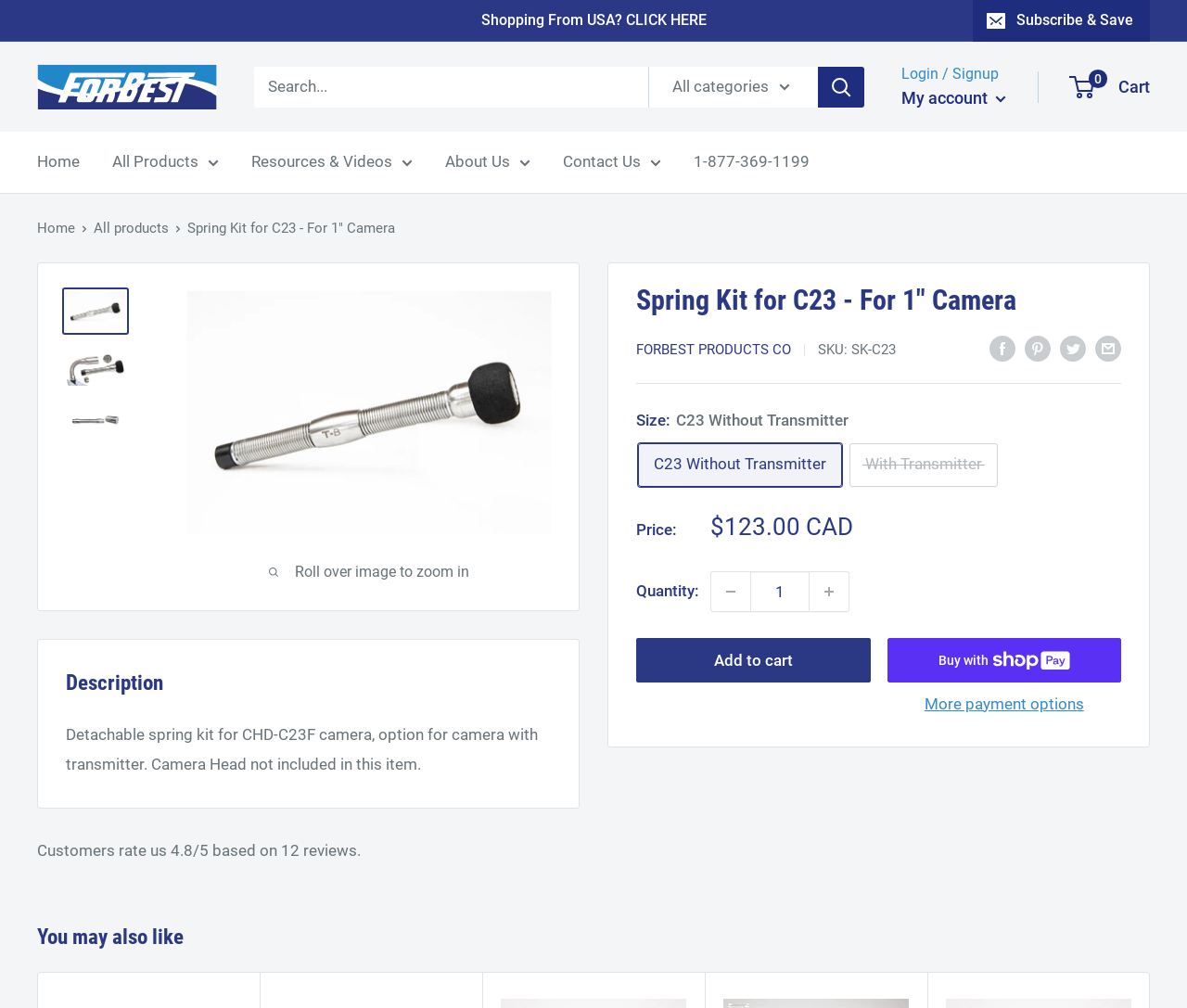Please reply with a single word or brief phrase to the question: 
What is the price of the product?

$123.00 CAD